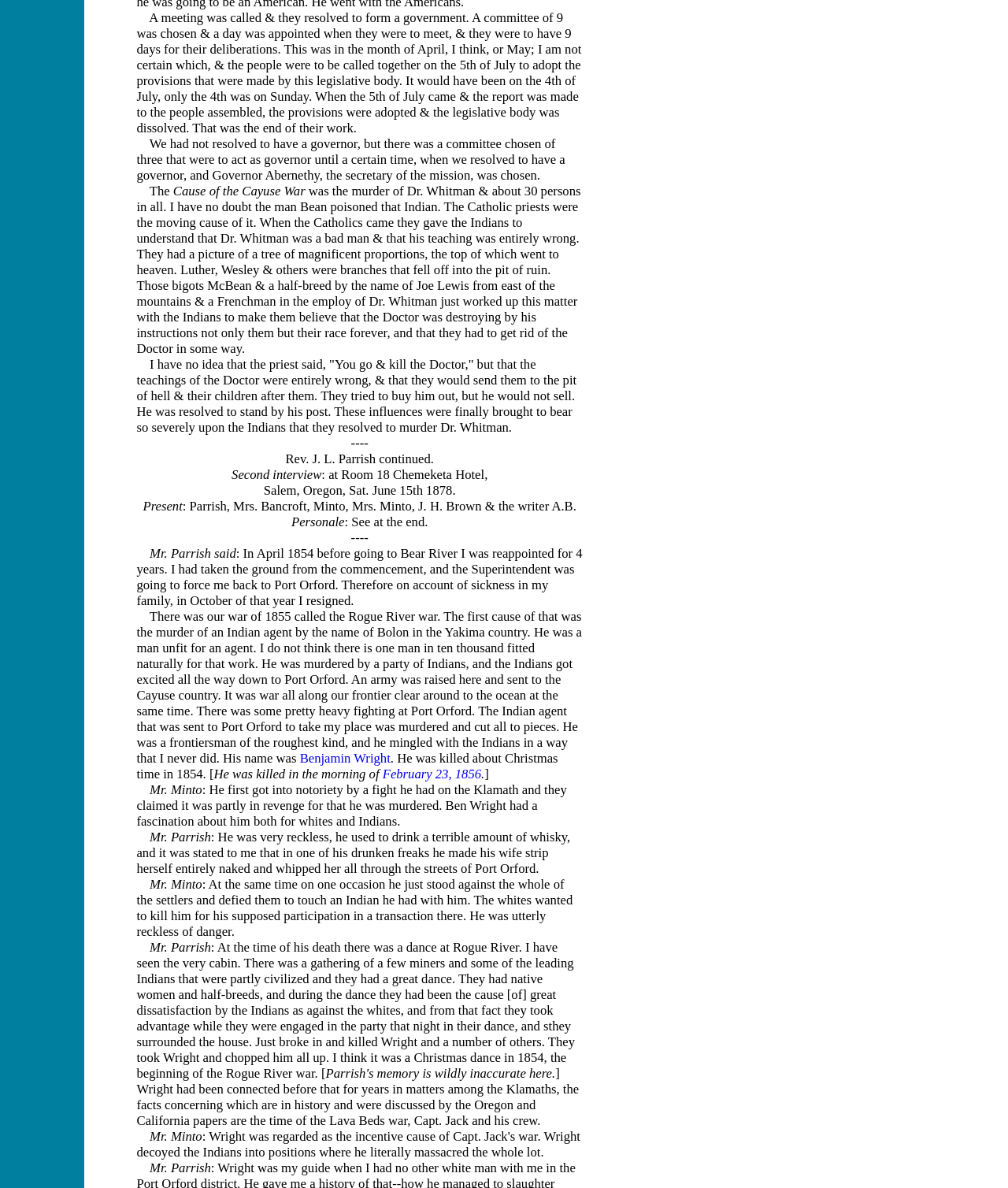Please use the details from the image to answer the following question comprehensively:
Who was murdered in 1854?

According to the text, Dr. Whitman was murdered in 1854, along with about 30 other persons. The cause of the Cayuse War was the murder of Dr. Whitman and others.